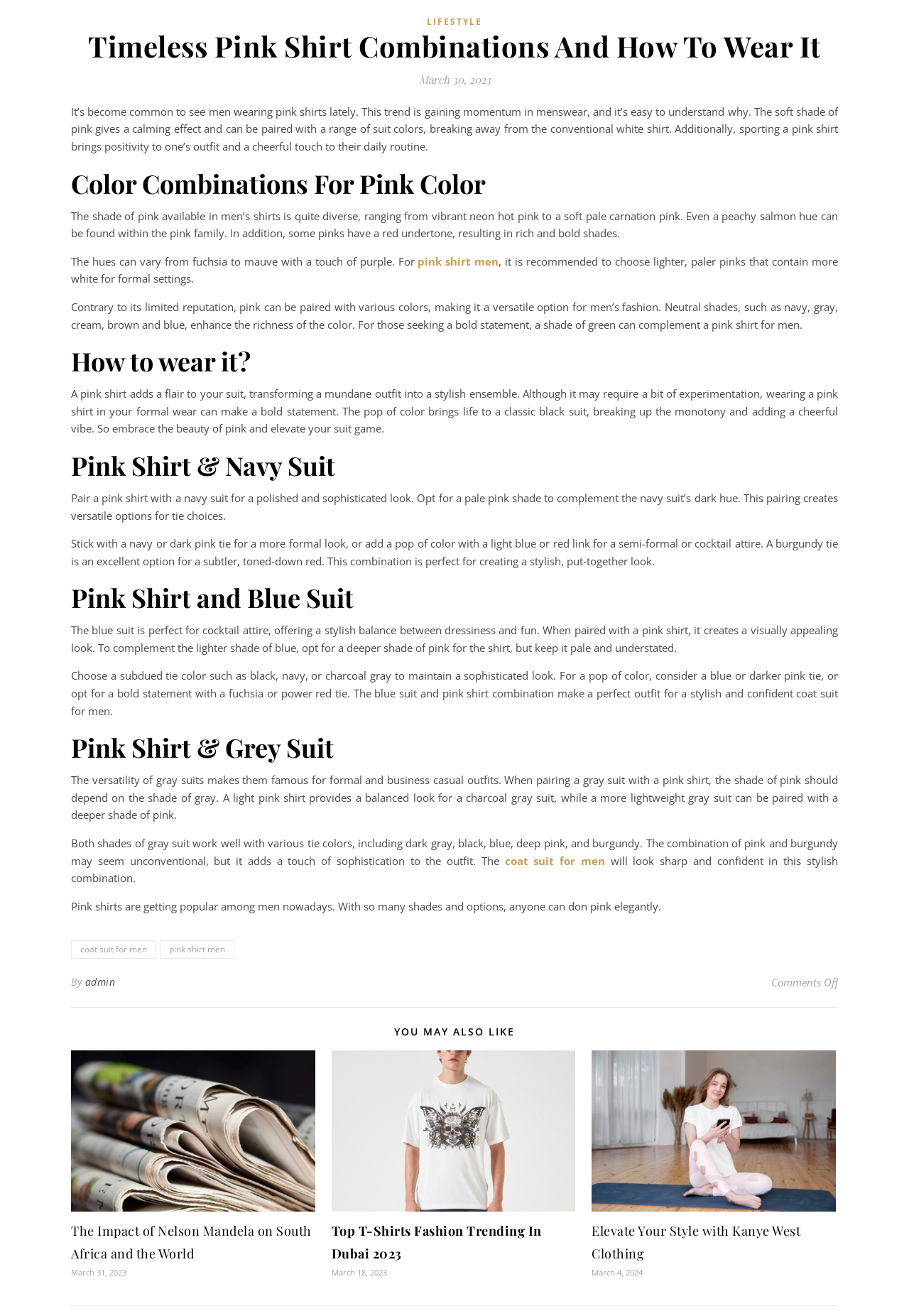What is the name of the person mentioned in the 'YOU MAY ALSO LIKE' section?
Please utilize the information in the image to give a detailed response to the question.

The article mentions Nelson Mandela in the 'YOU MAY ALSO LIKE' section, with a link to an article about his impact on South Africa and the world.